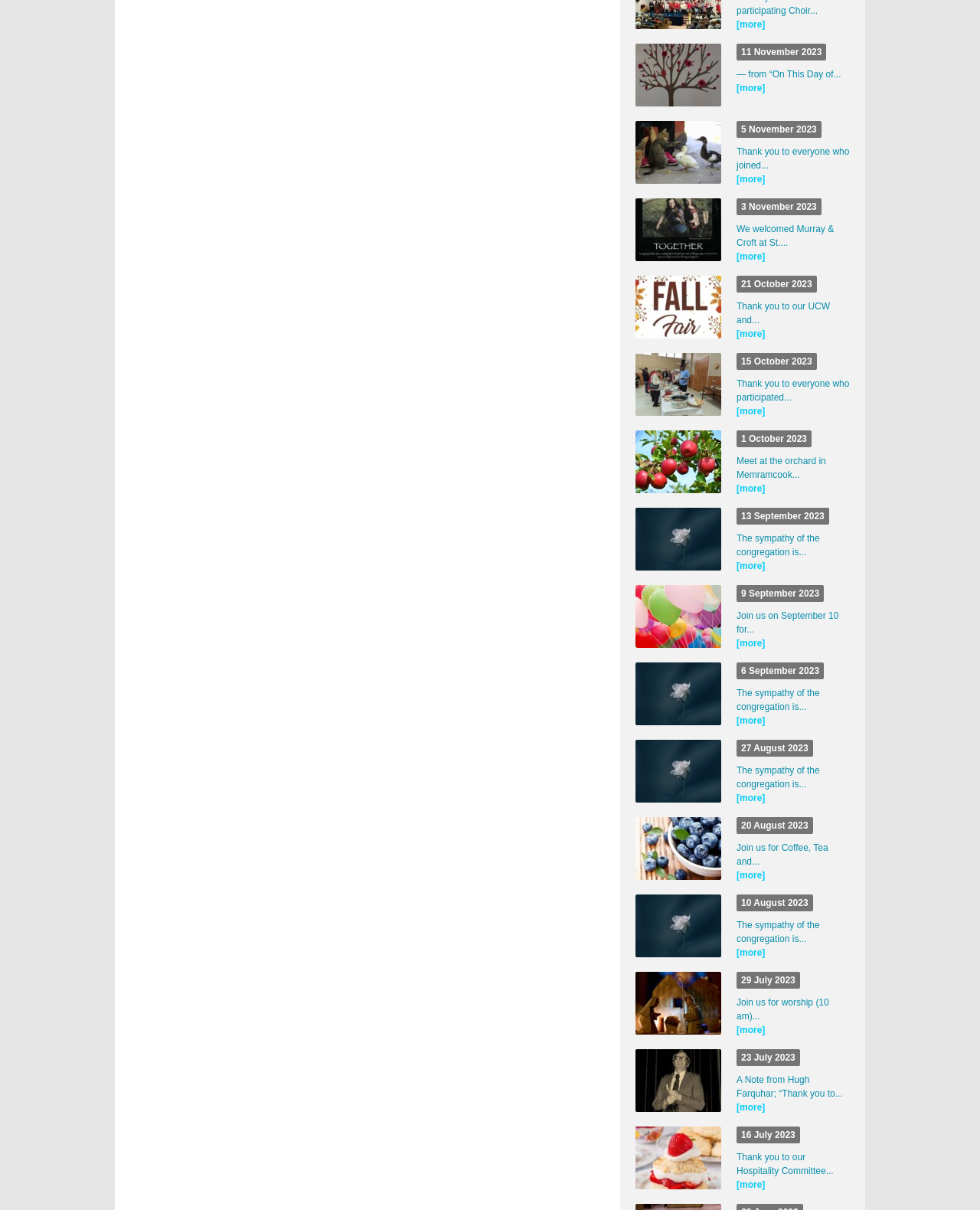Locate the bounding box coordinates of the segment that needs to be clicked to meet this instruction: "Click the 'en English' link".

None